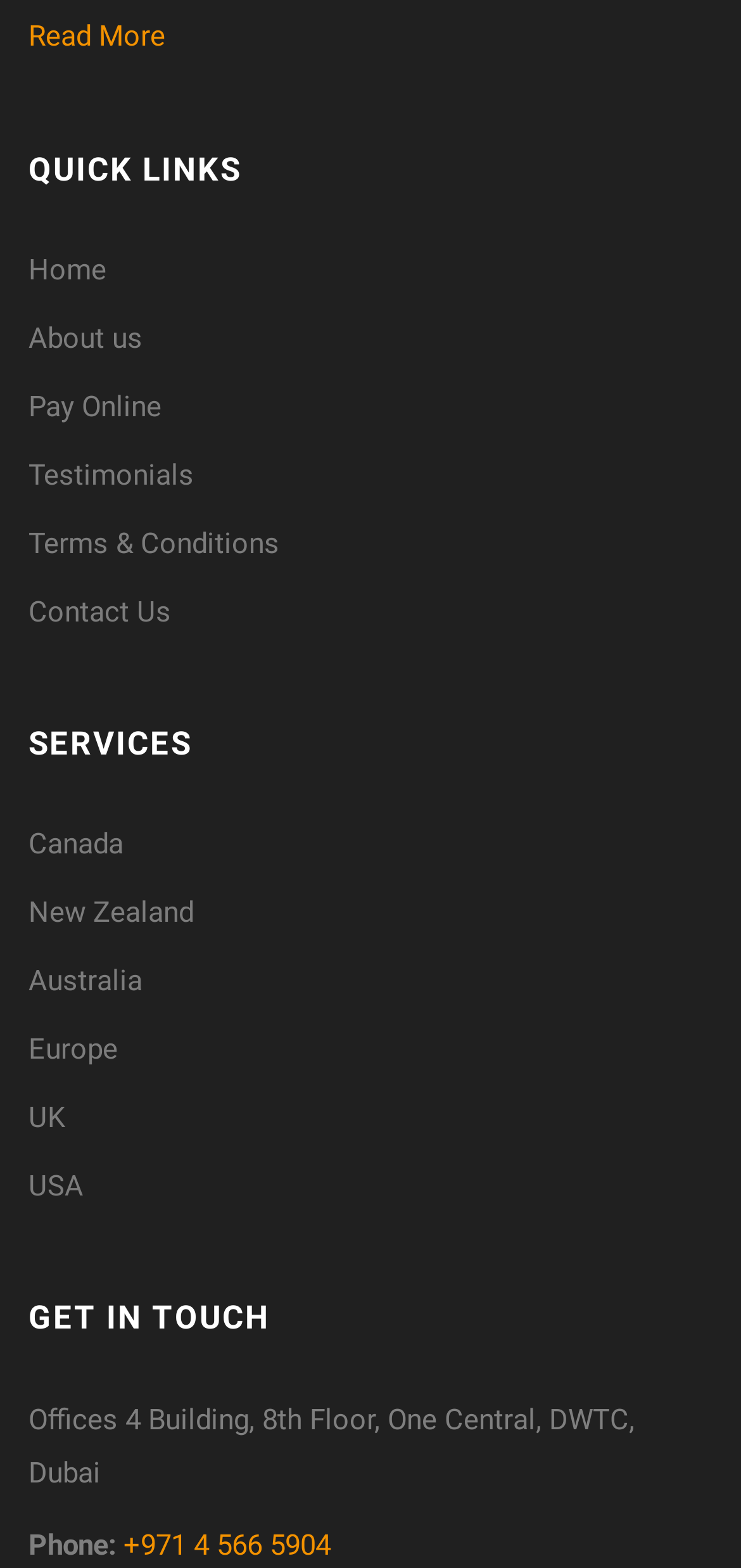Please specify the bounding box coordinates of the clickable region necessary for completing the following instruction: "Call +971 4 566 5904". The coordinates must consist of four float numbers between 0 and 1, i.e., [left, top, right, bottom].

[0.167, 0.975, 0.446, 0.997]